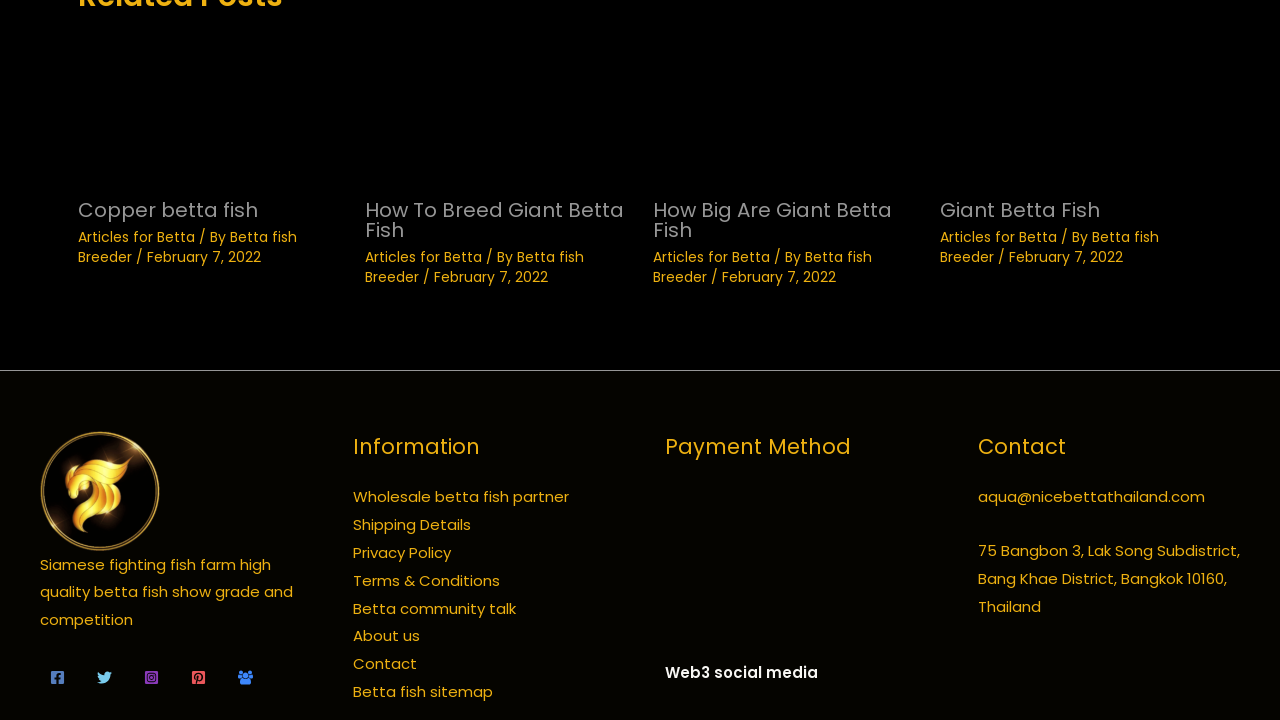Find the bounding box coordinates corresponding to the UI element with the description: "Wholesale betta fish partner". The coordinates should be formatted as [left, top, right, bottom], with values as floats between 0 and 1.

[0.275, 0.675, 0.444, 0.704]